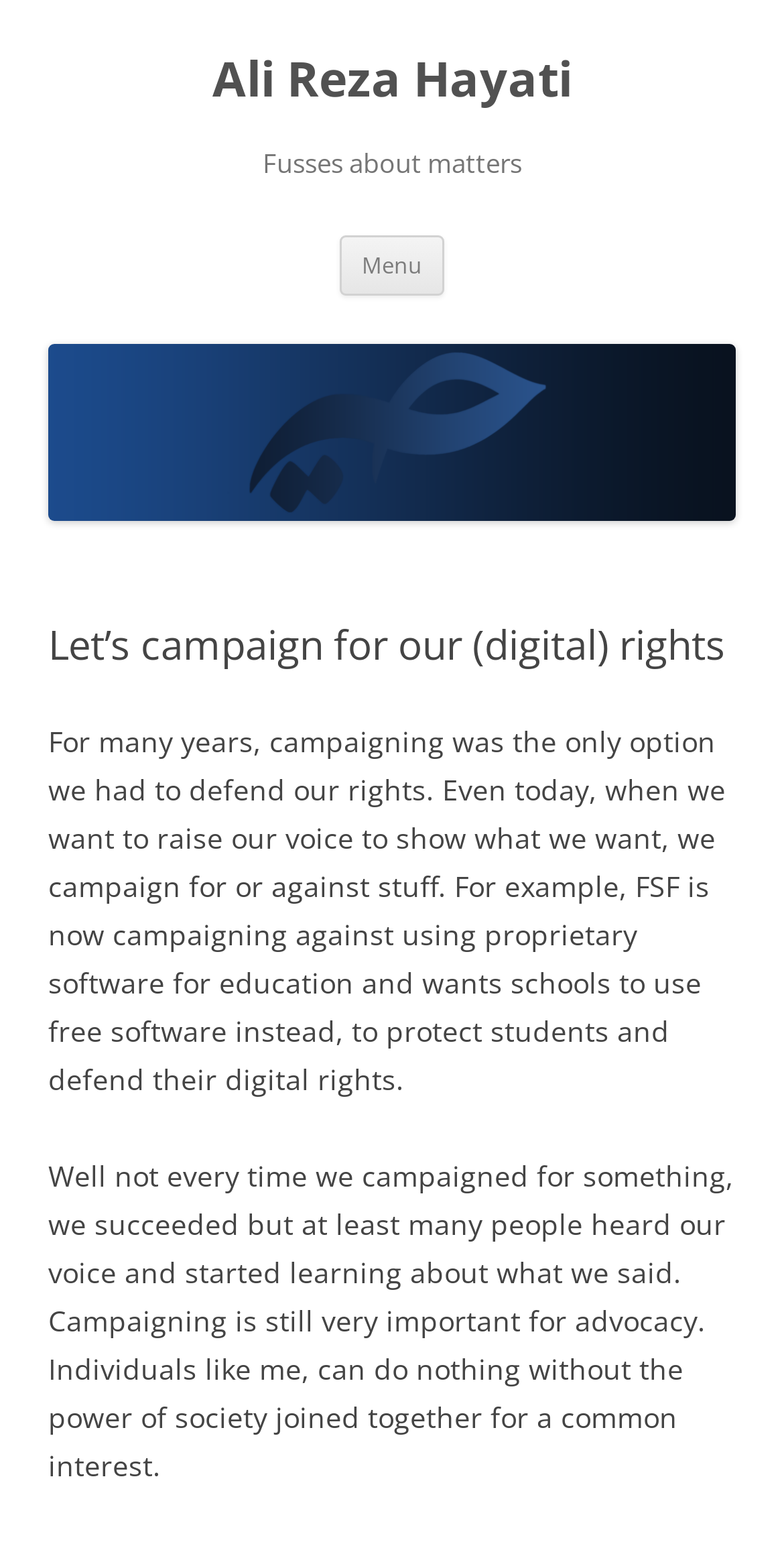Give a short answer using one word or phrase for the question:
What is the purpose of campaigning?

To raise voice and defend rights